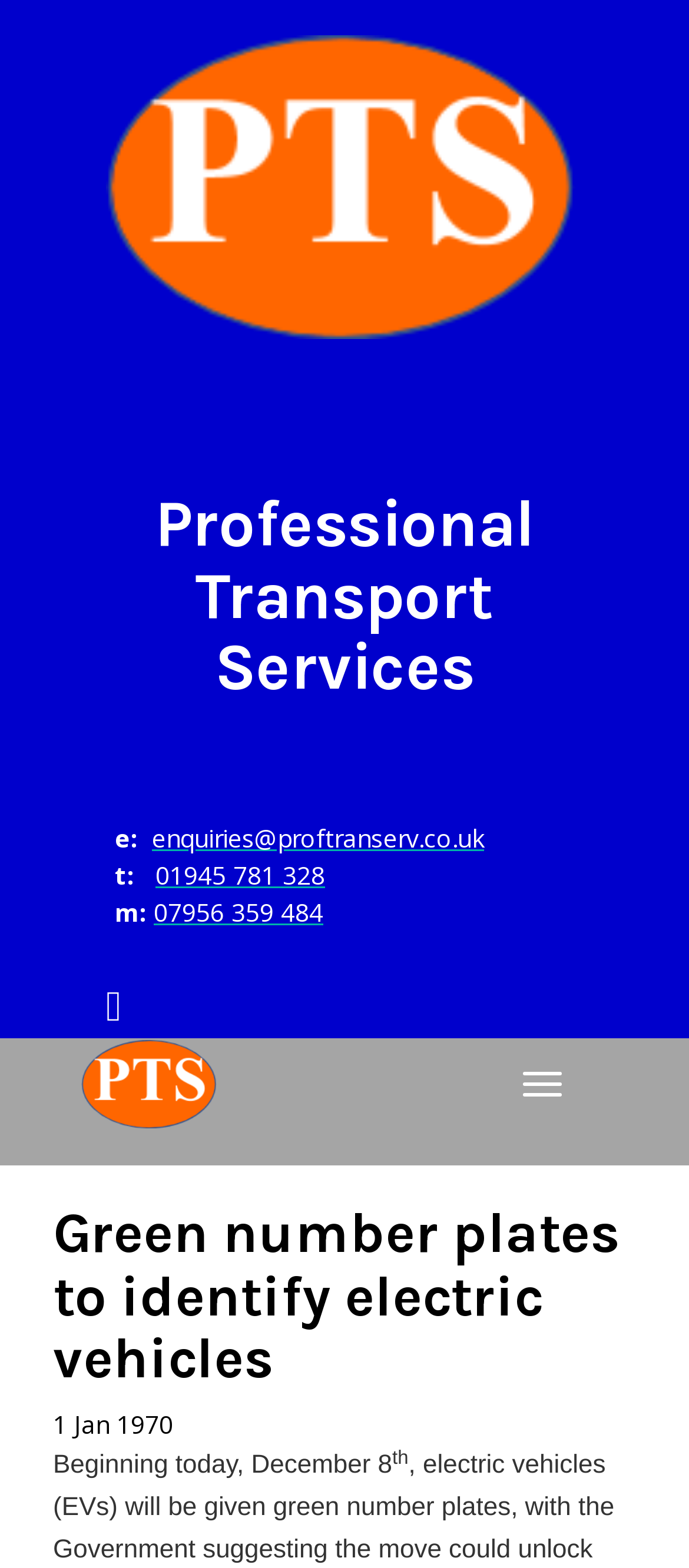What is the name of the company?
Refer to the screenshot and deliver a thorough answer to the question presented.

I found the company name by looking at the link and image elements with the same text content, which is 'Professional Transport Services'. This text appears multiple times on the webpage, indicating that it is the name of the company.